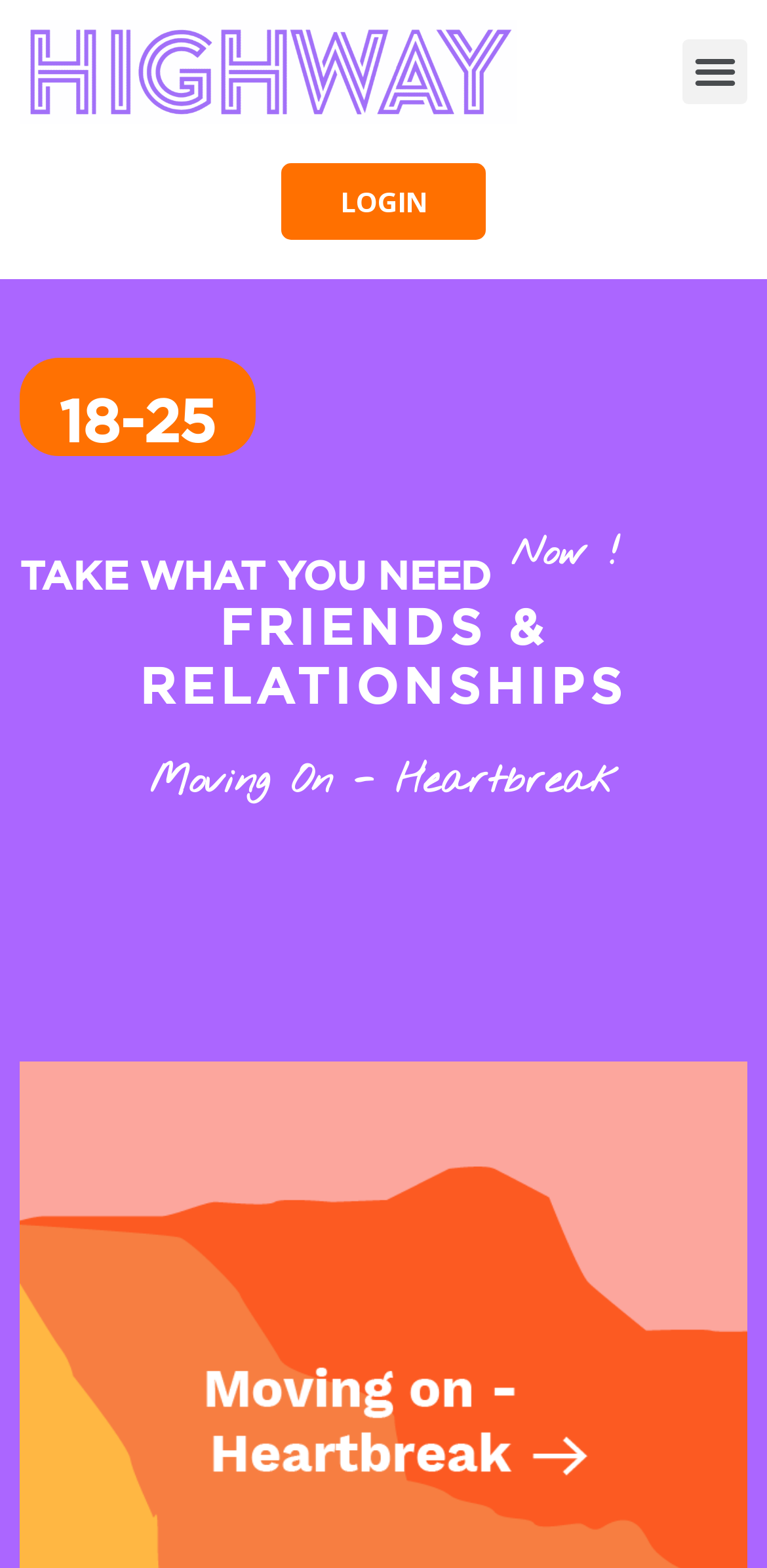How many links are present on this webpage?
Using the image as a reference, answer with just one word or a short phrase.

3